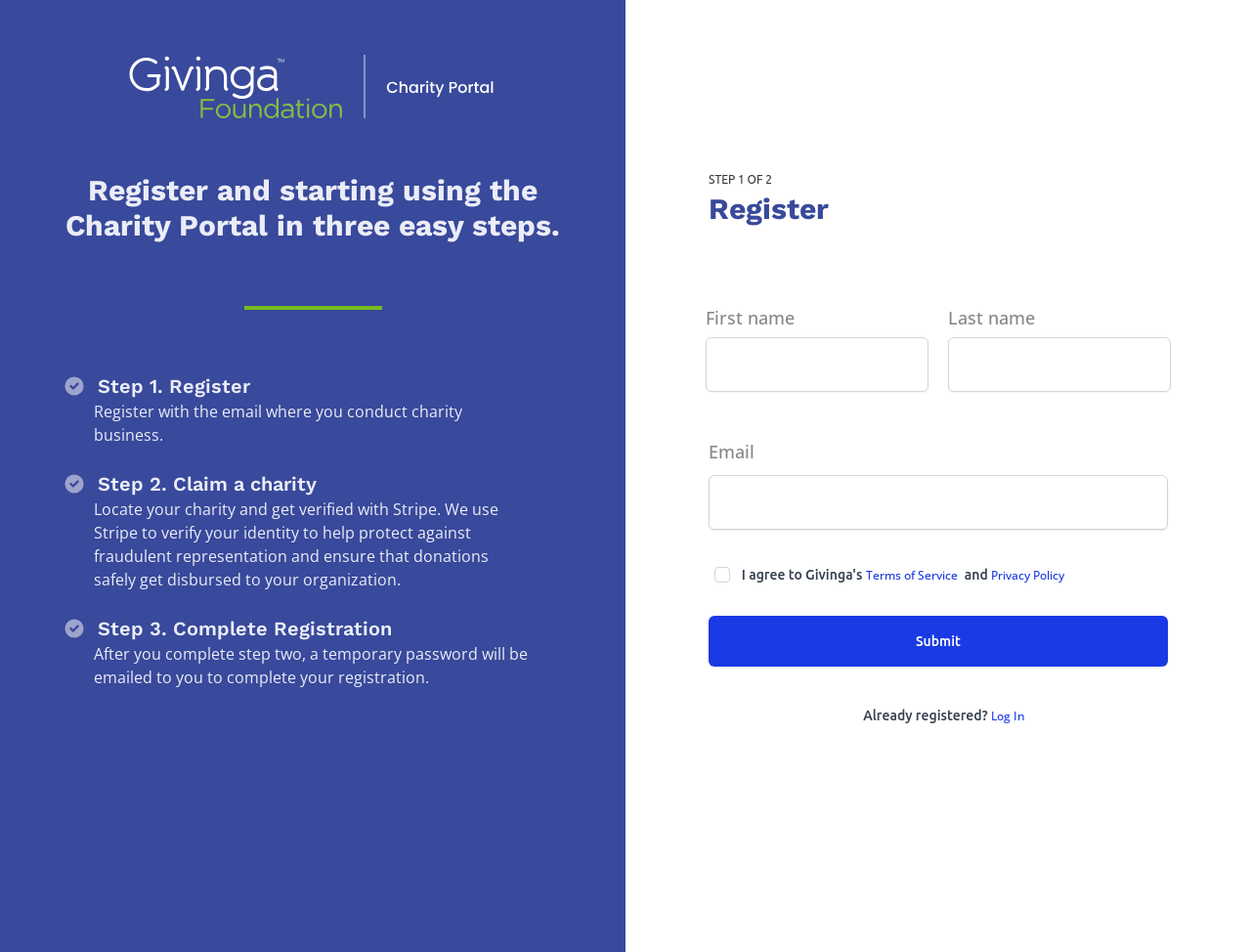Using the provided element description: "parent_node: Last name name="lastName"", determine the bounding box coordinates of the corresponding UI element in the screenshot.

[0.758, 0.354, 0.936, 0.412]